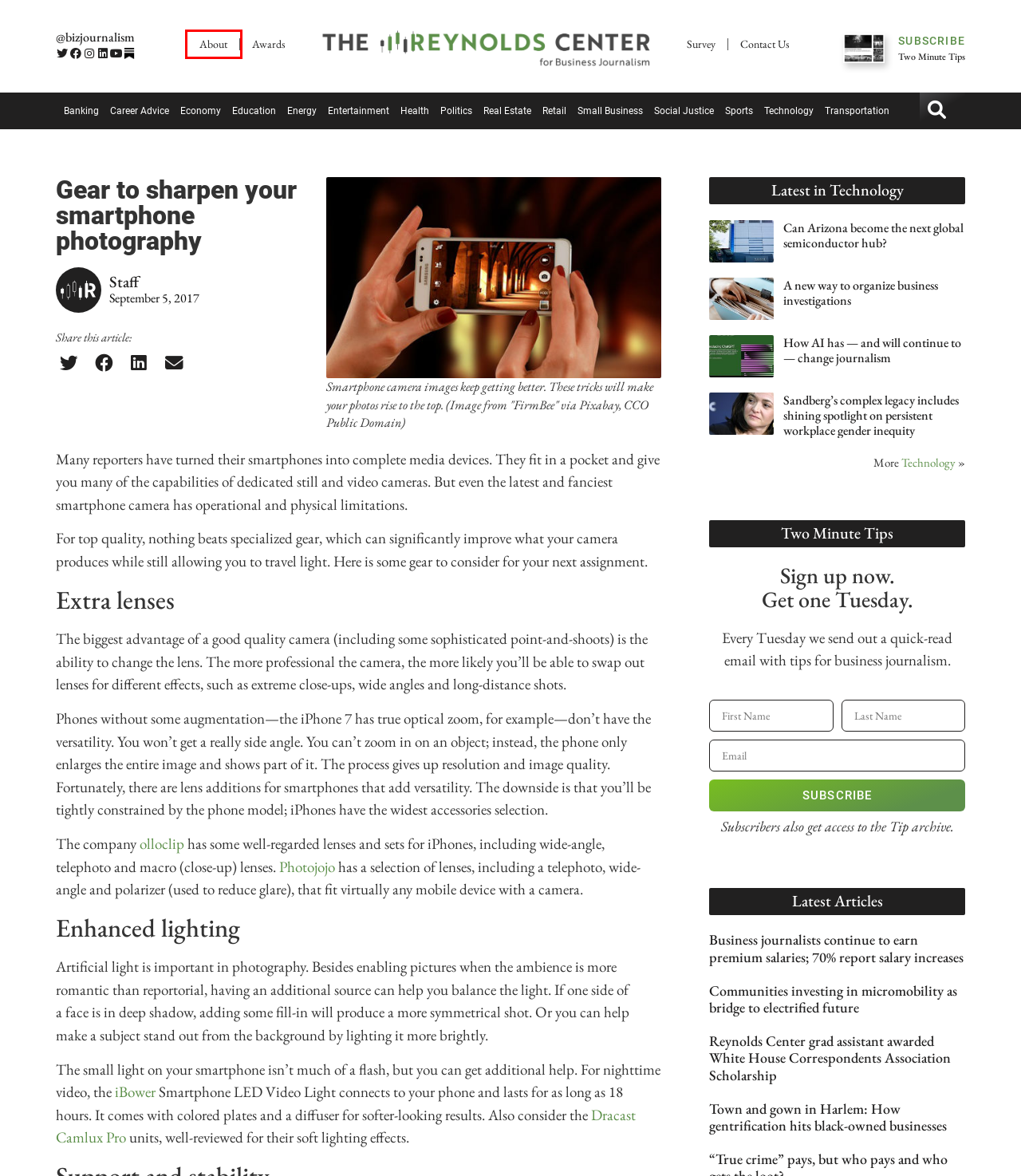You are given a screenshot depicting a webpage with a red bounding box around a UI element. Select the description that best corresponds to the new webpage after clicking the selected element. Here are the choices:
A. A new way to organize business investigations | The Reynolds Center
B. Energy & Sustainability Archives | The Reynolds Center
C. Government & Politics Archives | The Reynolds Center
D. Salary Survey | The Reynolds Center
E. Business Journalism | The Reynolds Center
F. Social Justice Archives | The Reynolds Center
G. Arts & Entertainment Archives | The Reynolds Center
H. About The Center | The Reynolds Center

H